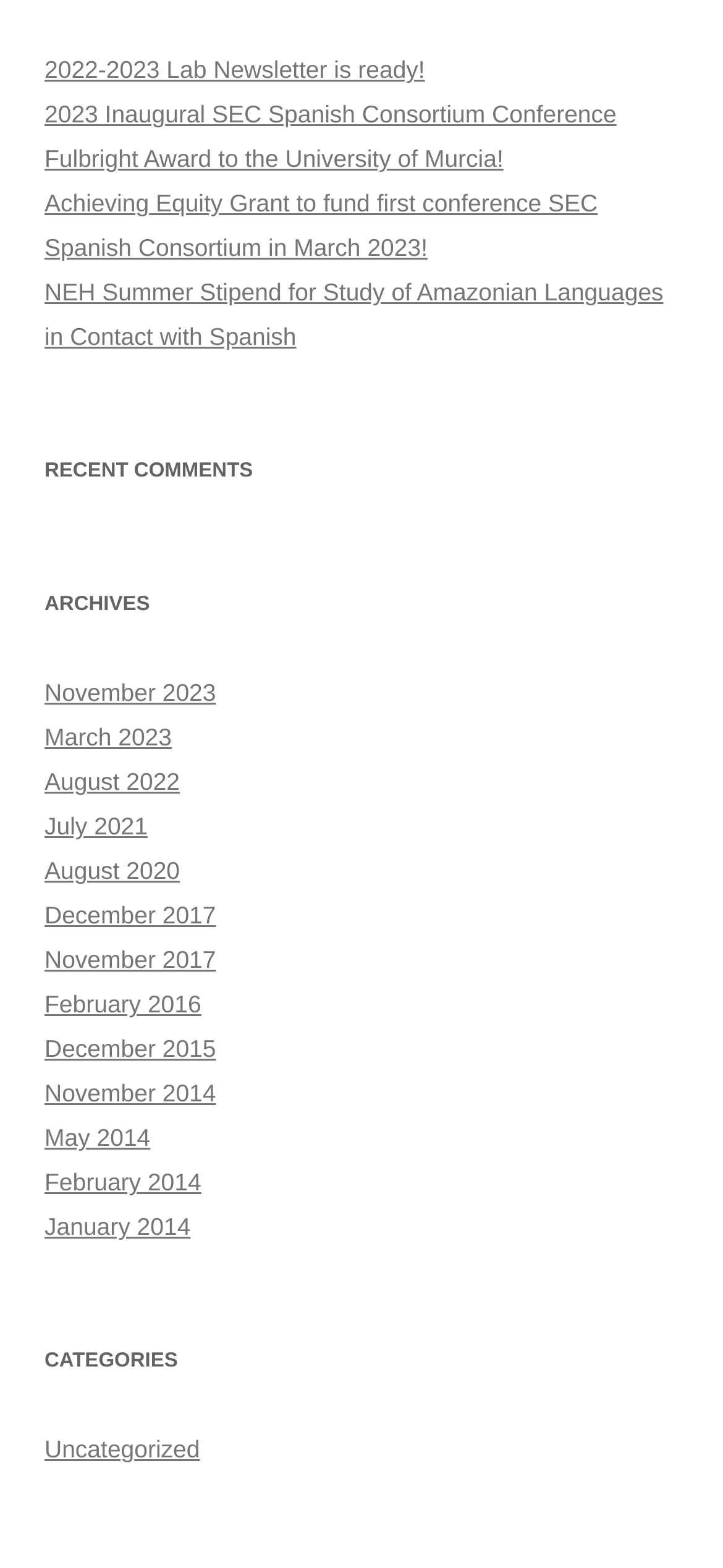Please find the bounding box coordinates of the element's region to be clicked to carry out this instruction: "visit November 2023 page".

[0.062, 0.433, 0.299, 0.451]